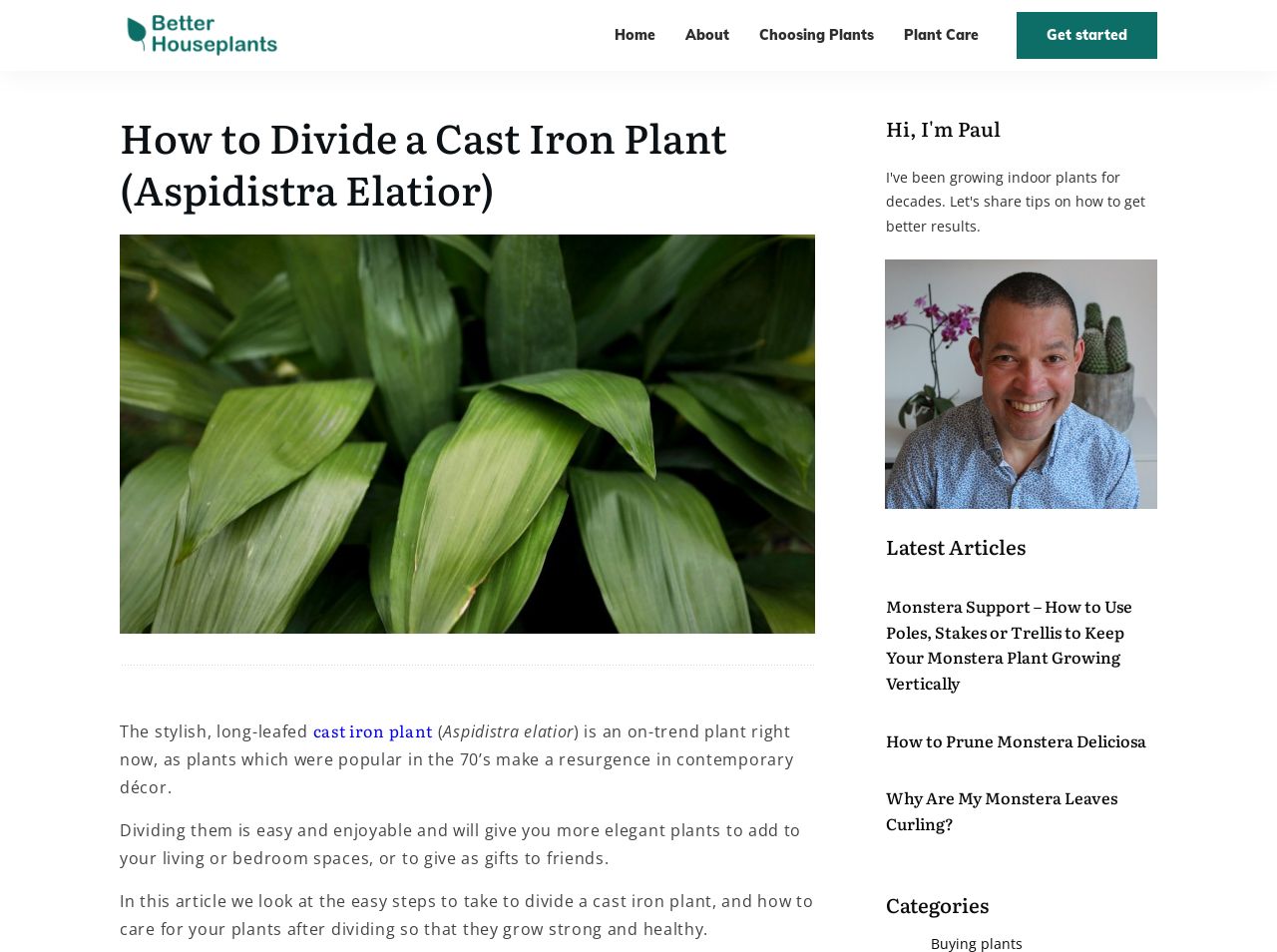Identify the bounding box coordinates for the element you need to click to achieve the following task: "View Tractor Implements". The coordinates must be four float values ranging from 0 to 1, formatted as [left, top, right, bottom].

None